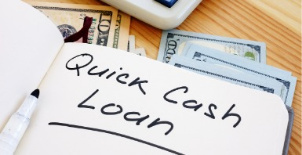What is partially visible in the background? Based on the screenshot, please respond with a single word or phrase.

A calculator